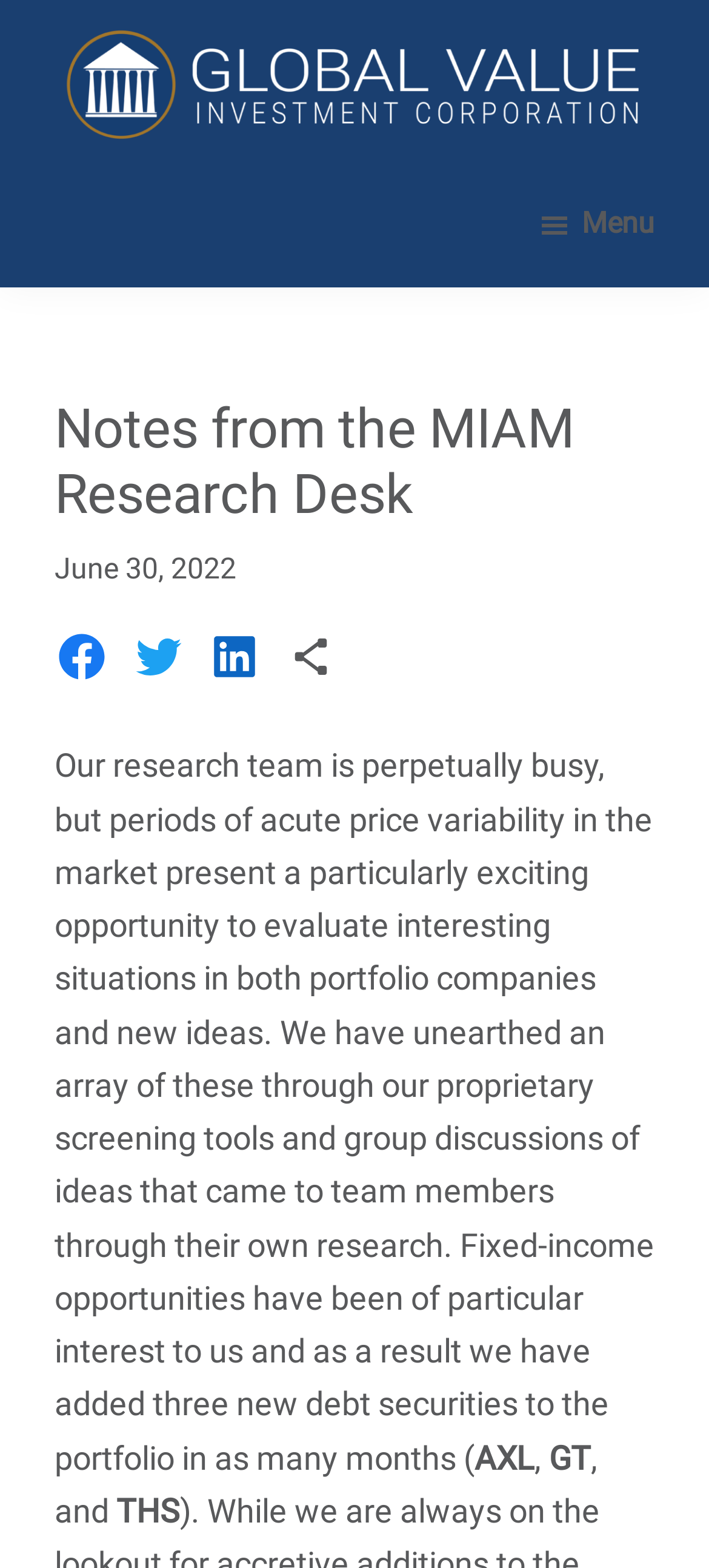Find the main header of the webpage and produce its text content.

Notes from the MIAM Research Desk